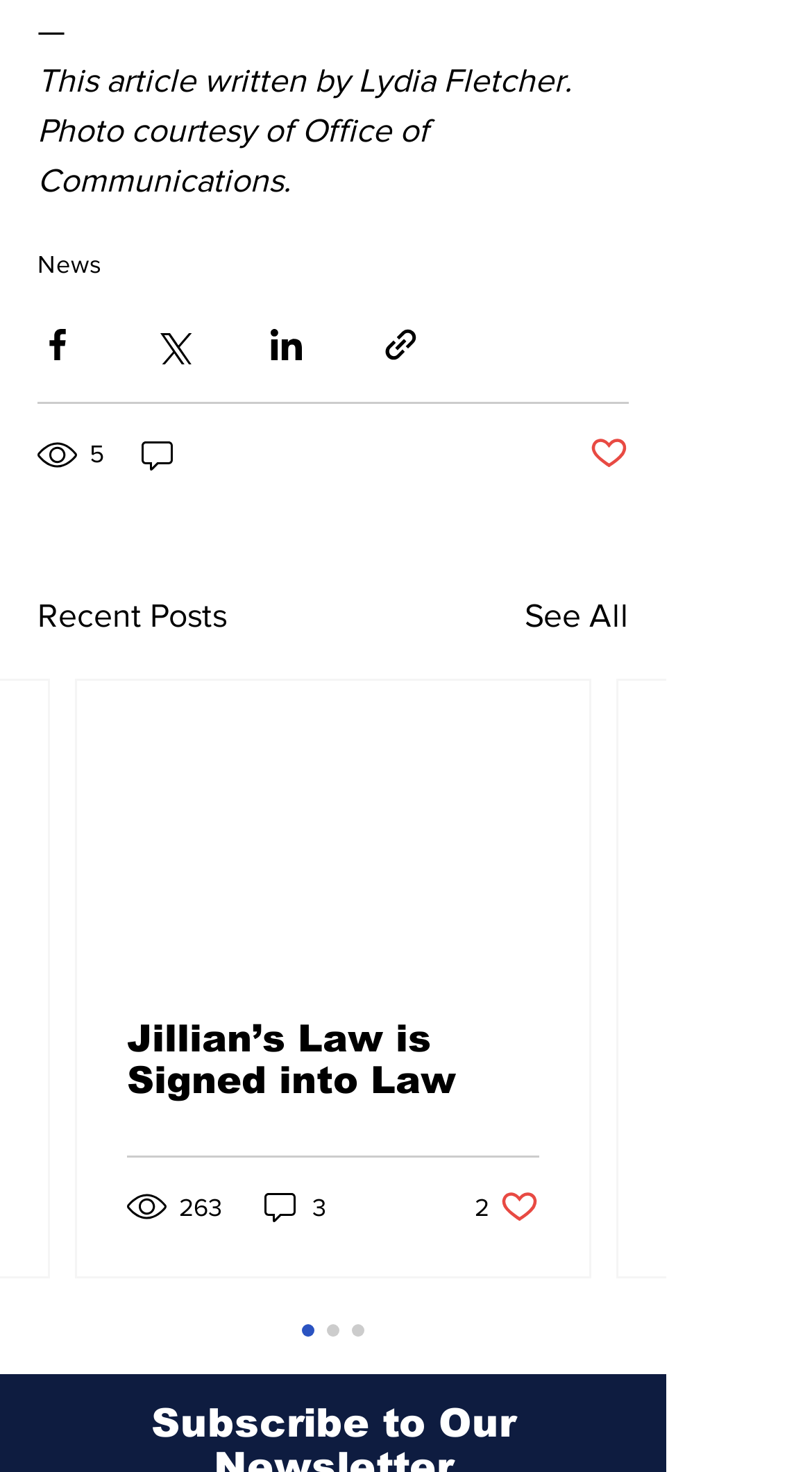Find the bounding box coordinates of the element I should click to carry out the following instruction: "Read the article 'Jillian’s Law is Signed into Law'".

[0.156, 0.692, 0.664, 0.748]